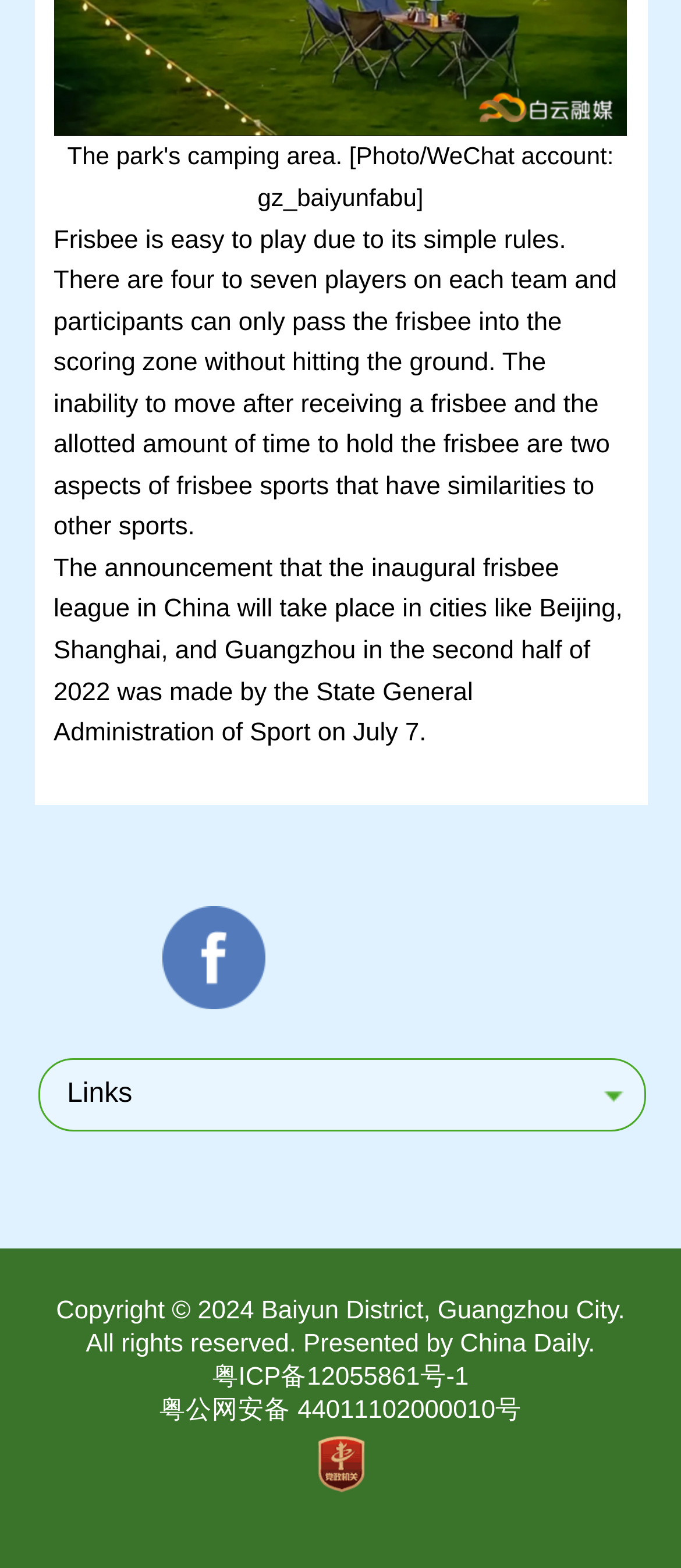Using the webpage screenshot, find the UI element described by 粤公网安备 44011102000010号. Provide the bounding box coordinates in the format (top-left x, top-left y, bottom-right x, bottom-right y), ensuring all values are floating point numbers between 0 and 1.

[0.234, 0.891, 0.766, 0.909]